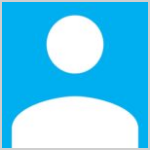What is the purpose of the minimalistic design?
Give a detailed and exhaustive answer to the question.

According to the caption, the minimalistic style of the user profile icon is intended to emphasize clarity and recognition, serving as a visual cue for users in digital environments.